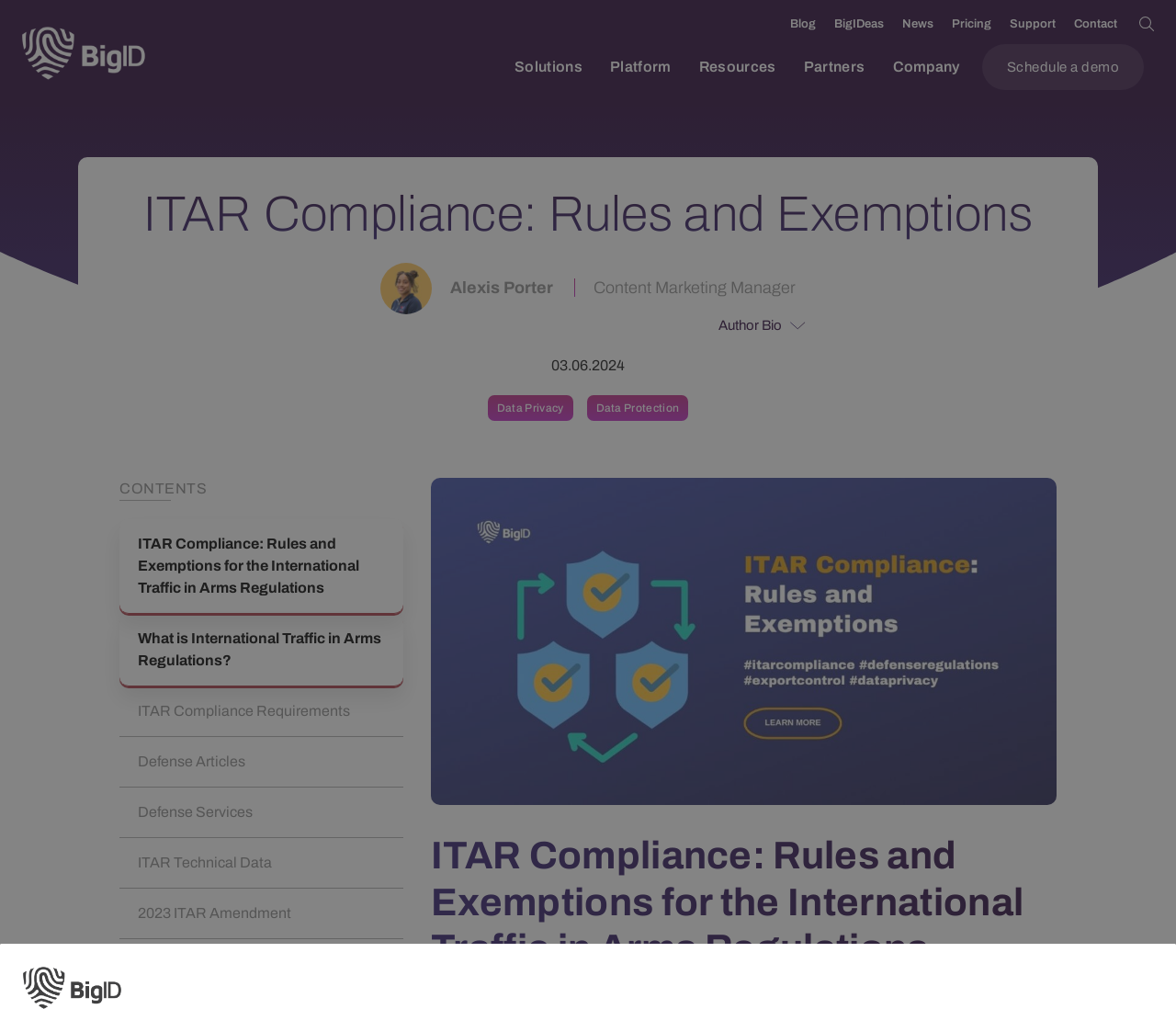Specify the bounding box coordinates of the element's area that should be clicked to execute the given instruction: "Schedule a demo". The coordinates should be four float numbers between 0 and 1, i.e., [left, top, right, bottom].

[0.835, 0.044, 0.973, 0.089]